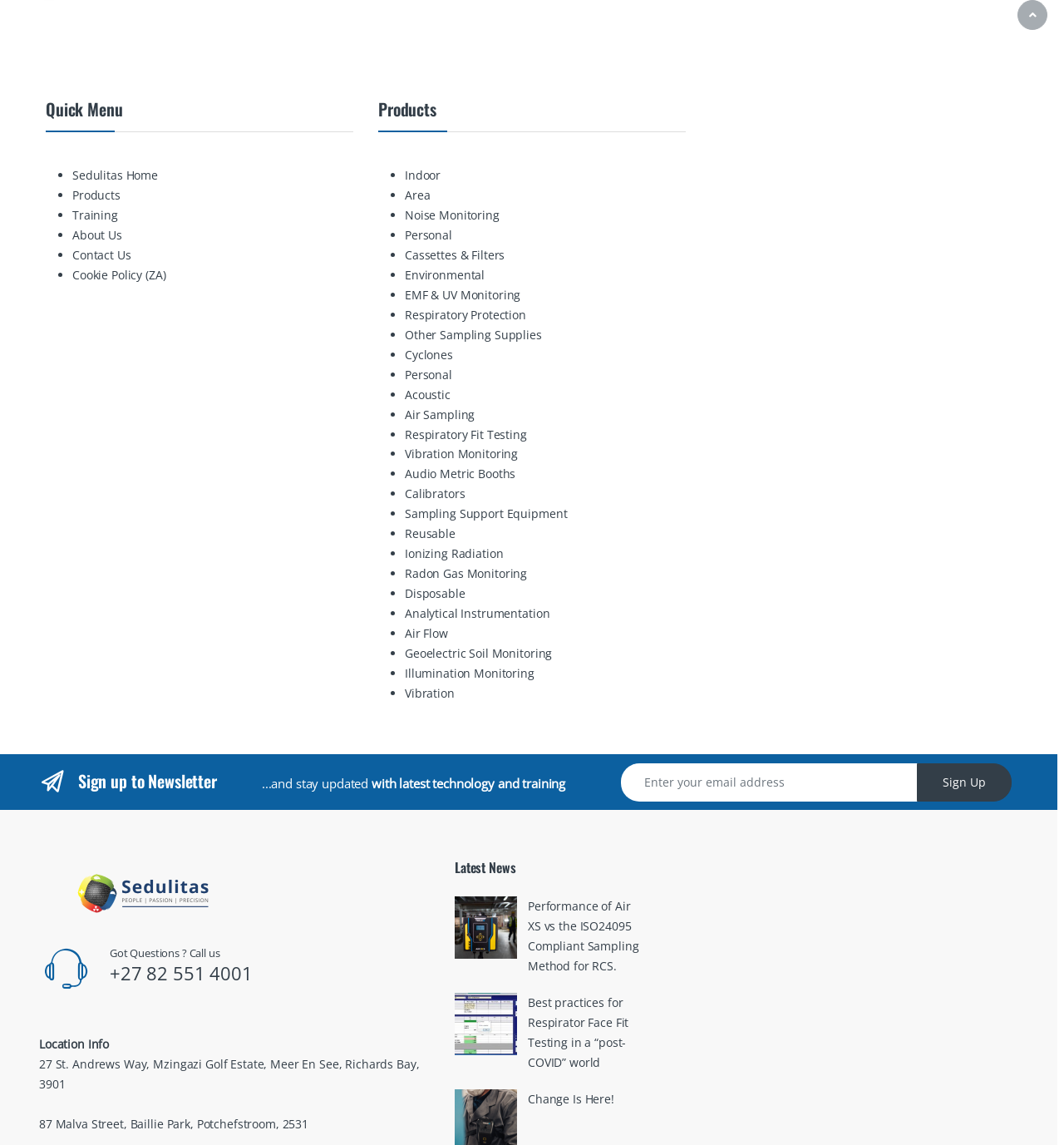Locate the bounding box coordinates of the element that should be clicked to execute the following instruction: "Select Products".

[0.38, 0.146, 0.414, 0.16]